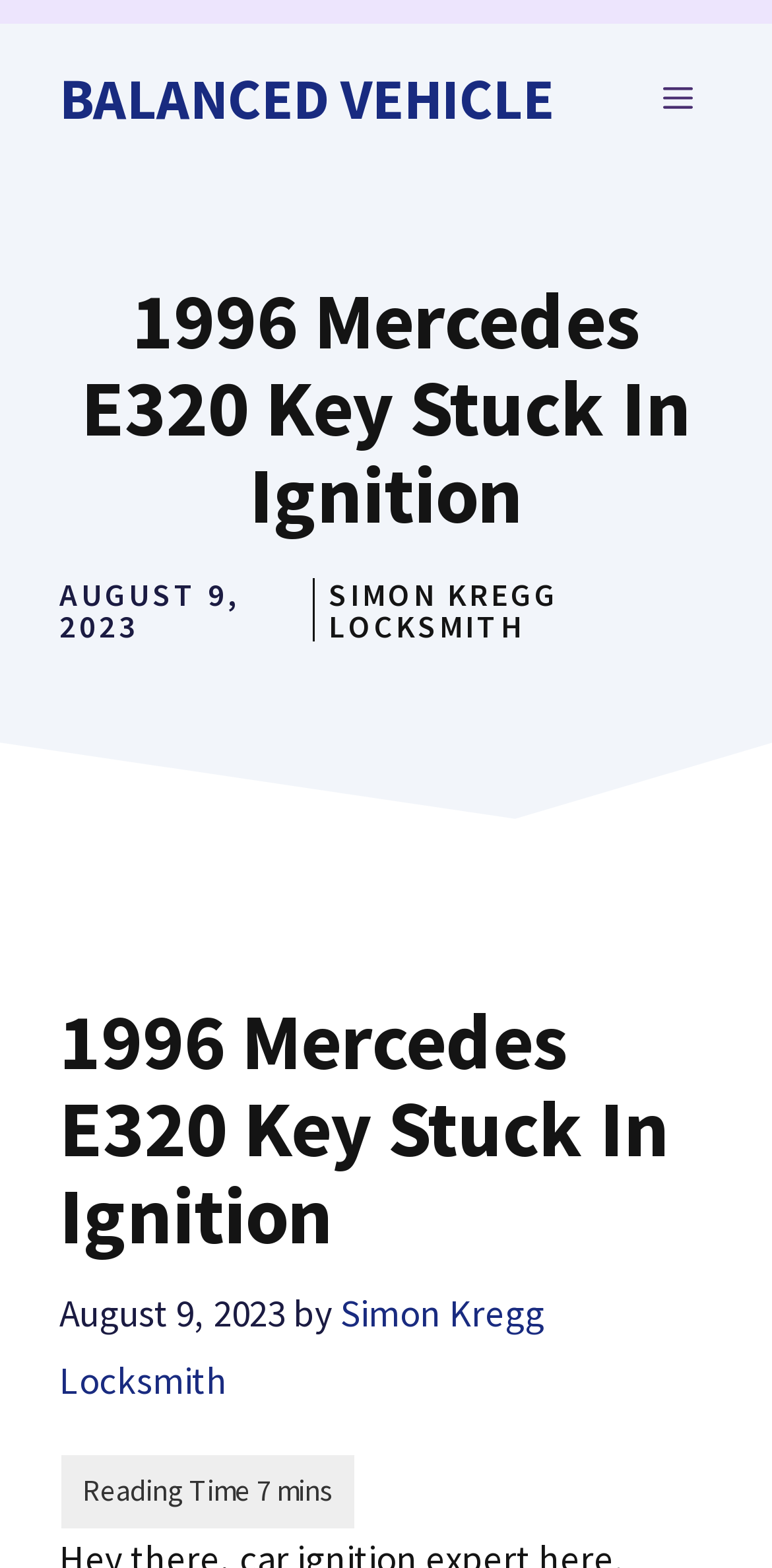Find the bounding box coordinates for the UI element that matches this description: "Simon Kregg Locksmith".

[0.425, 0.366, 0.723, 0.412]